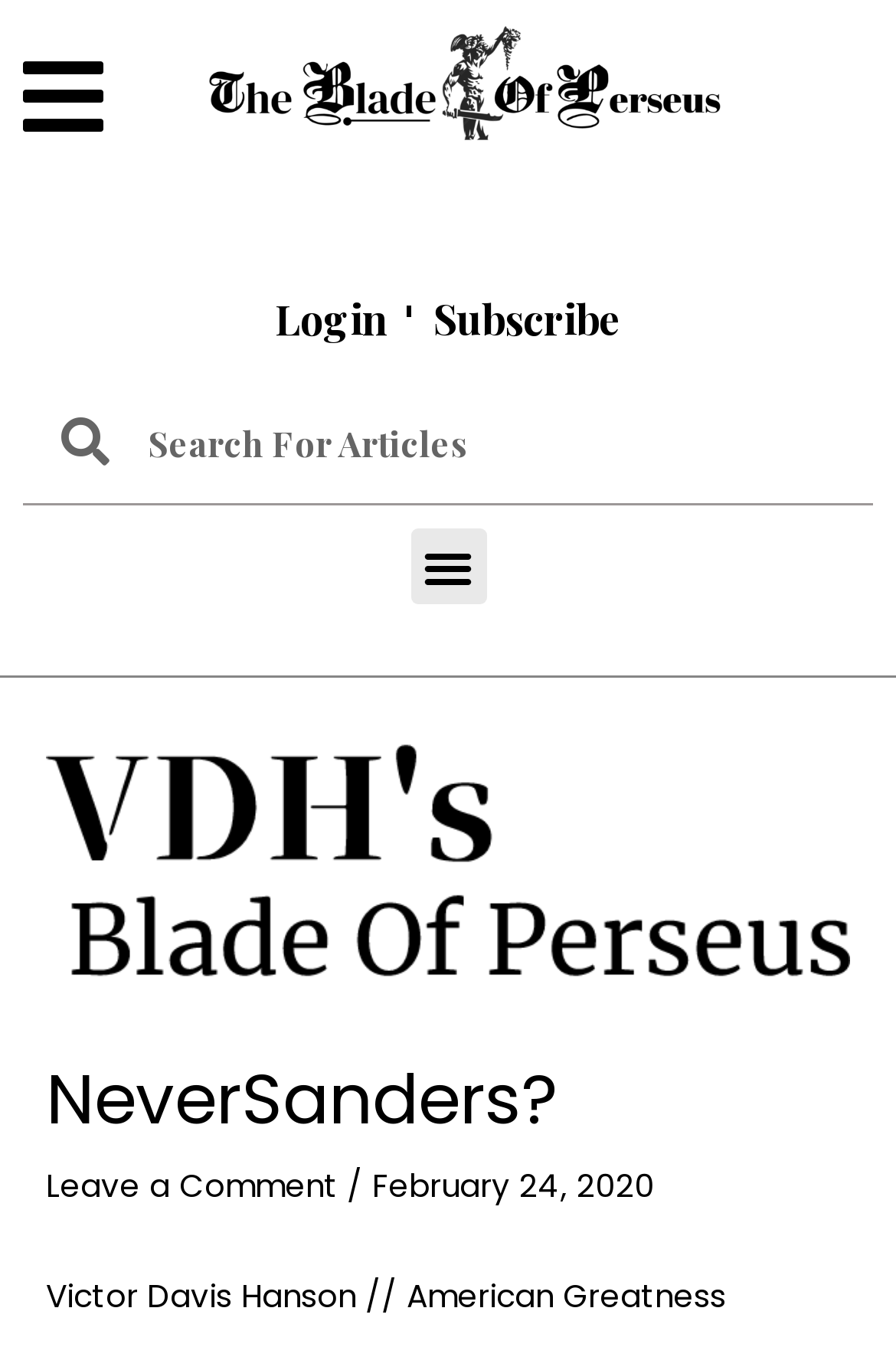Given the description: "aria-label="Quick actions"", determine the bounding box coordinates of the UI element. The coordinates should be formatted as four float numbers between 0 and 1, [left, top, right, bottom].

None